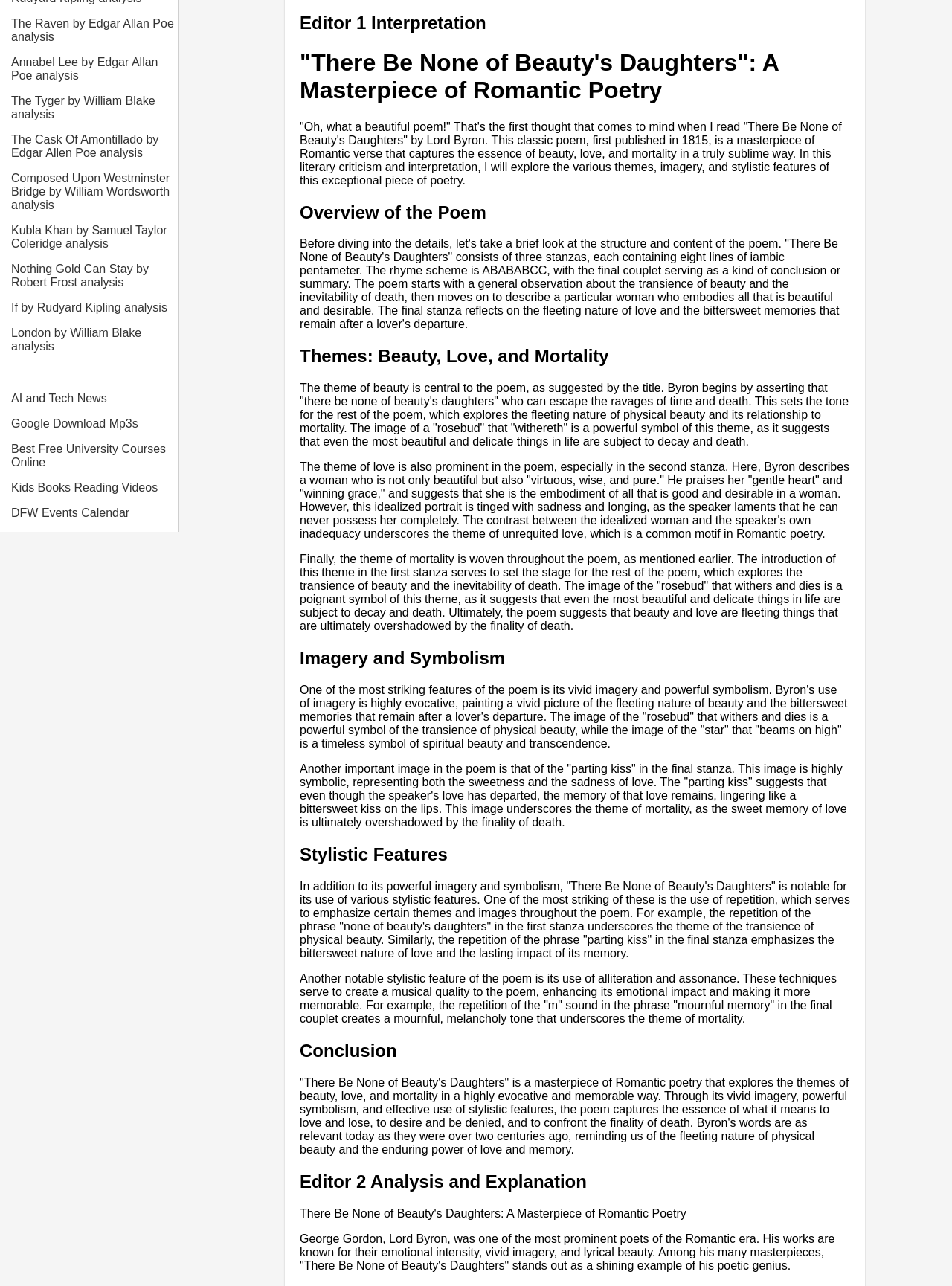Using the format (top-left x, top-left y, bottom-right x, bottom-right y), and given the element description, identify the bounding box coordinates within the screenshot: Speed Math Practice

[0.012, 0.444, 0.188, 0.463]